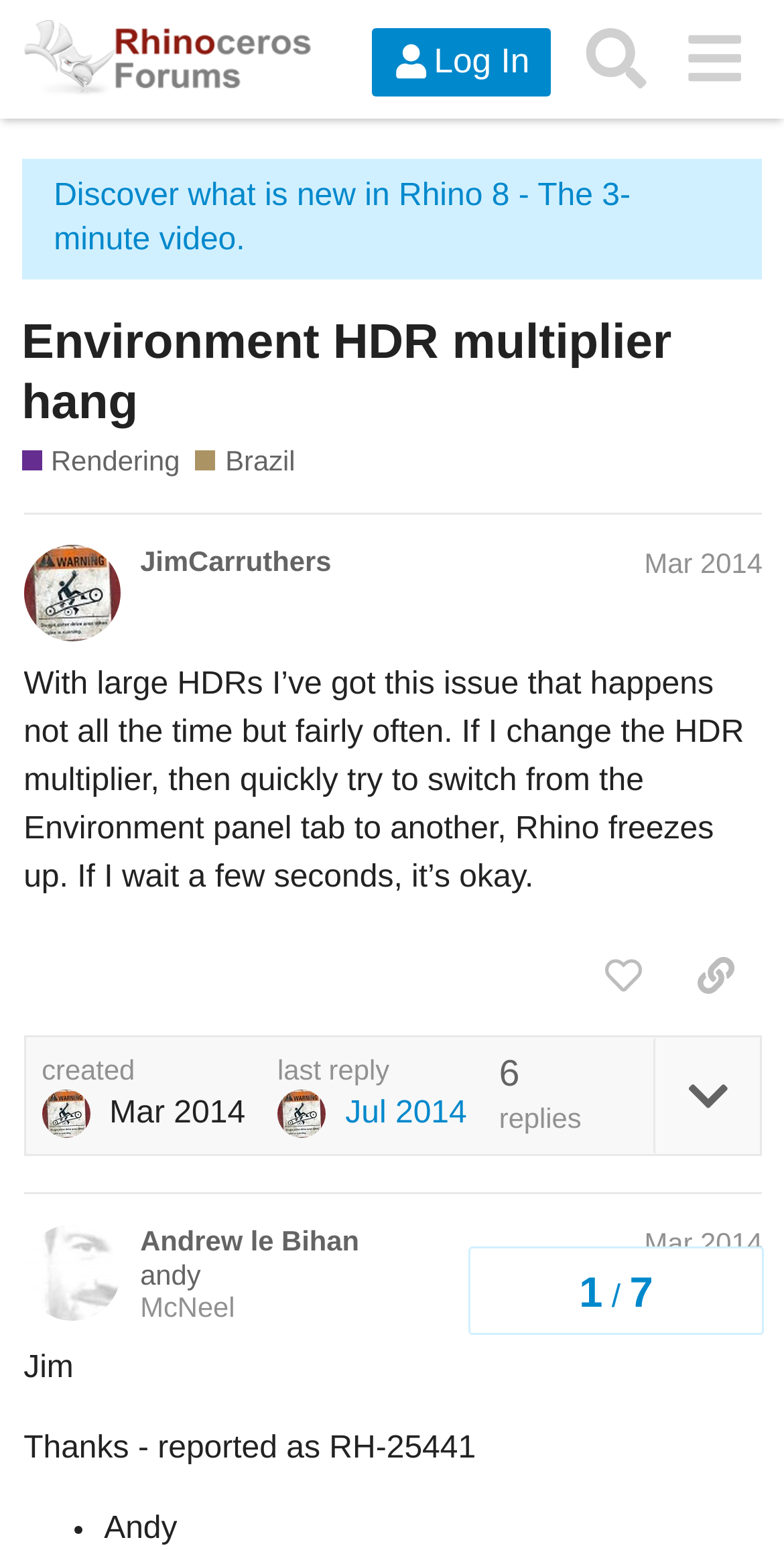How many replies are there in the topic?
With the help of the image, please provide a detailed response to the question.

The number of replies can be found in the 'topic progress' navigation element, where it says '1 / 7'.